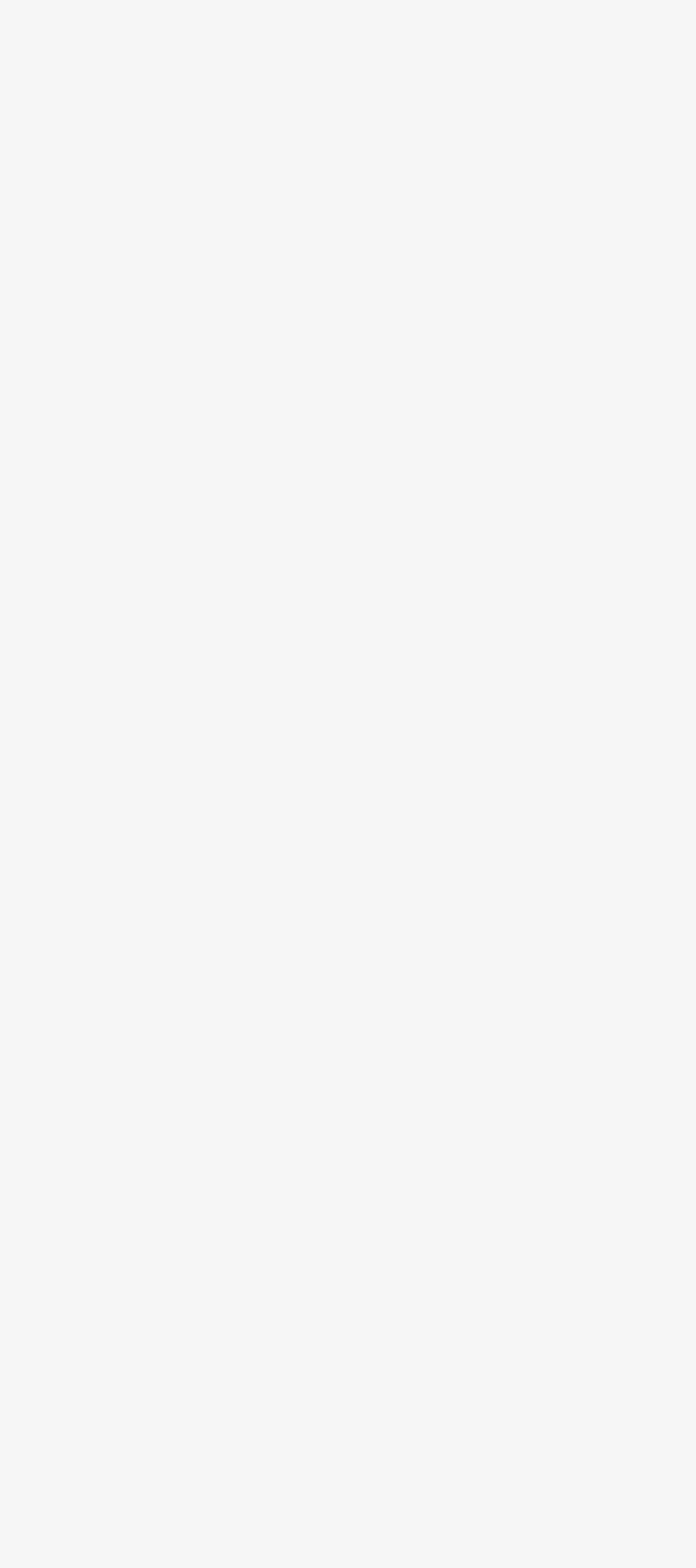Based on the element description "| Non-Discrimination Notice", predict the bounding box coordinates of the UI element.

[0.285, 0.887, 0.715, 0.908]